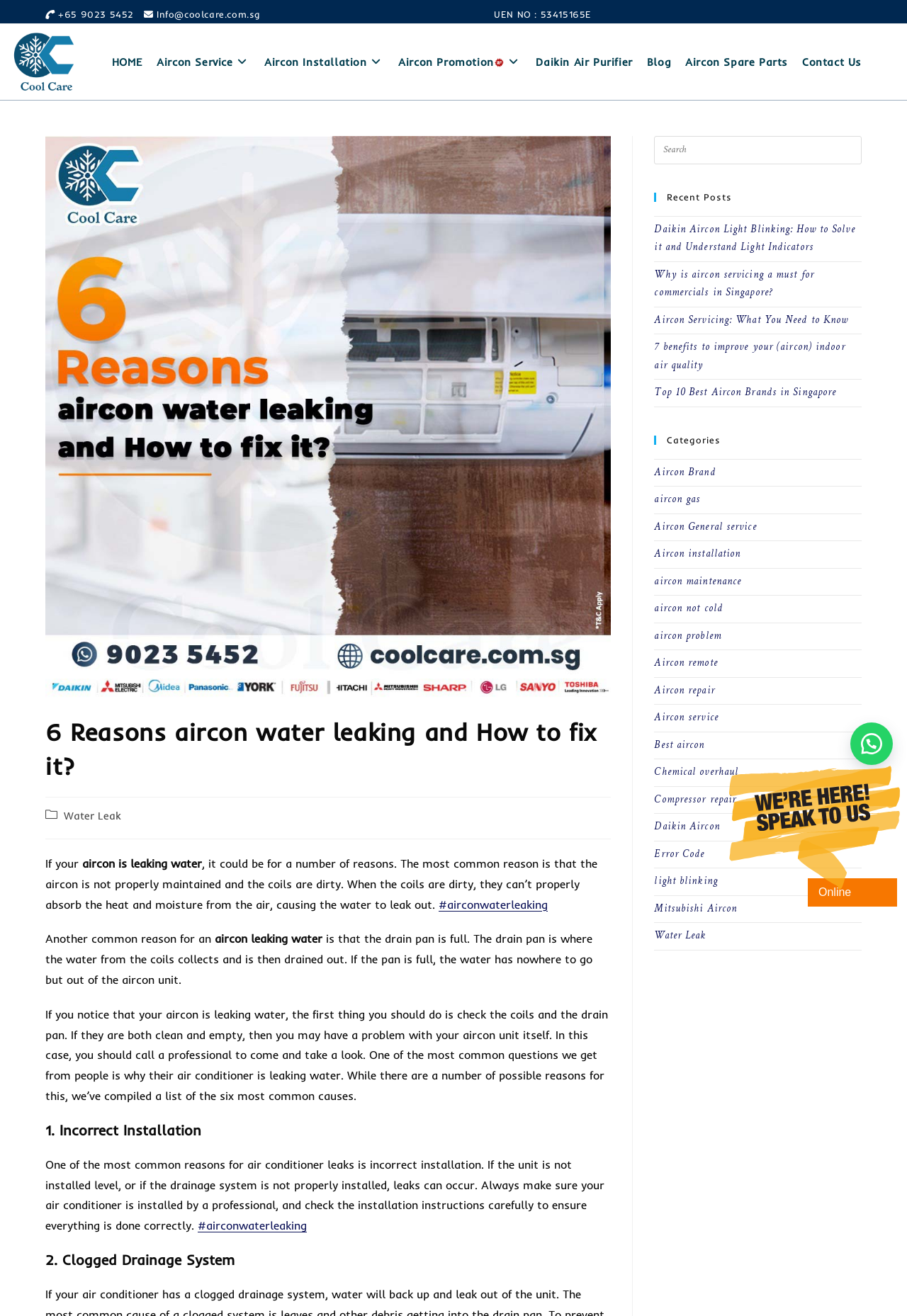Locate the UI element described by +65 9023 5452 in the provided webpage screenshot. Return the bounding box coordinates in the format (top-left x, top-left y, bottom-right x, bottom-right y), ensuring all values are between 0 and 1.

[0.05, 0.006, 0.148, 0.015]